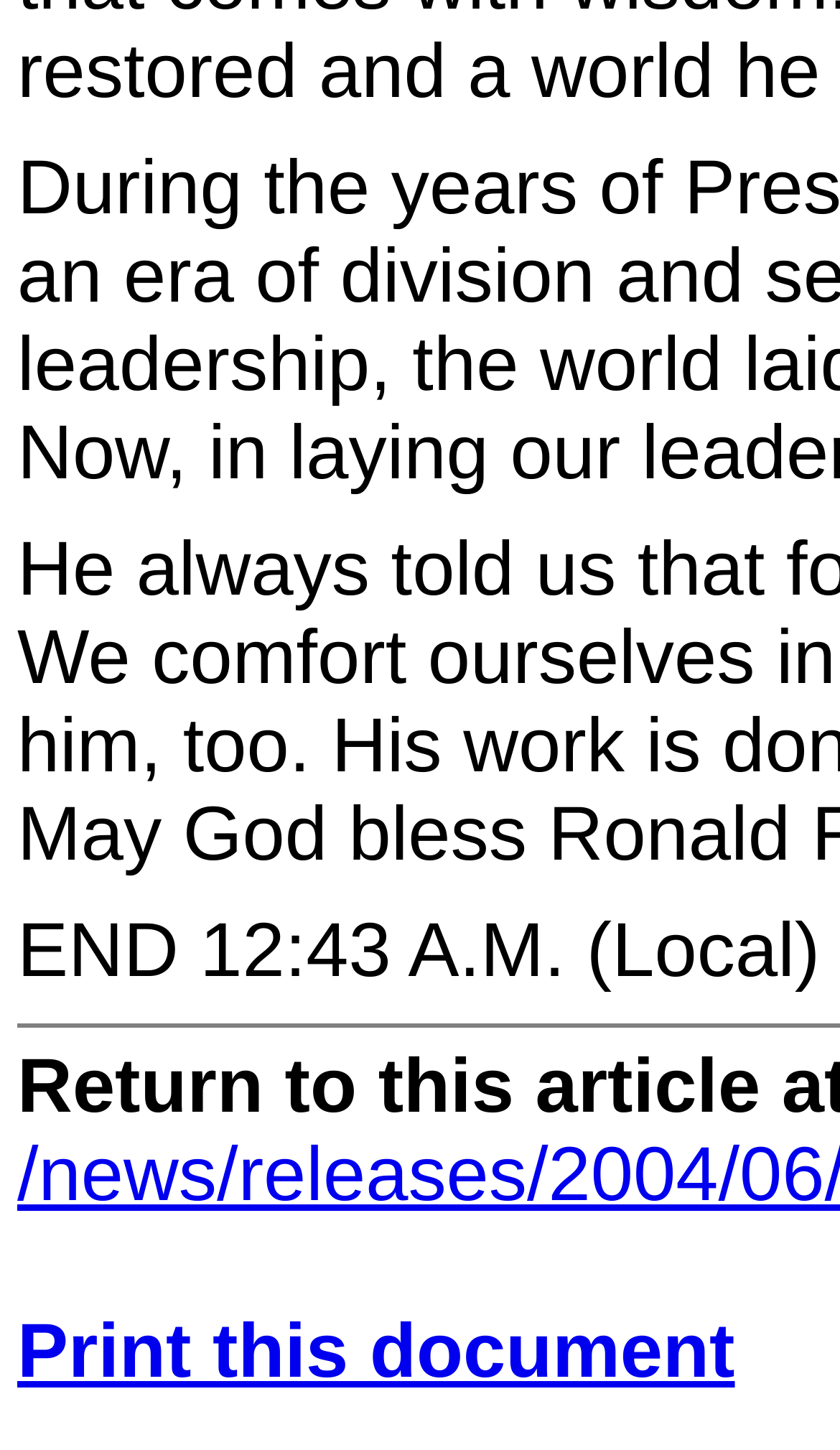Given the webpage screenshot and the description, determine the bounding box coordinates (top-left x, top-left y, bottom-right x, bottom-right y) that define the location of the UI element matching this description: Salesforce – Acumatica Integration

None